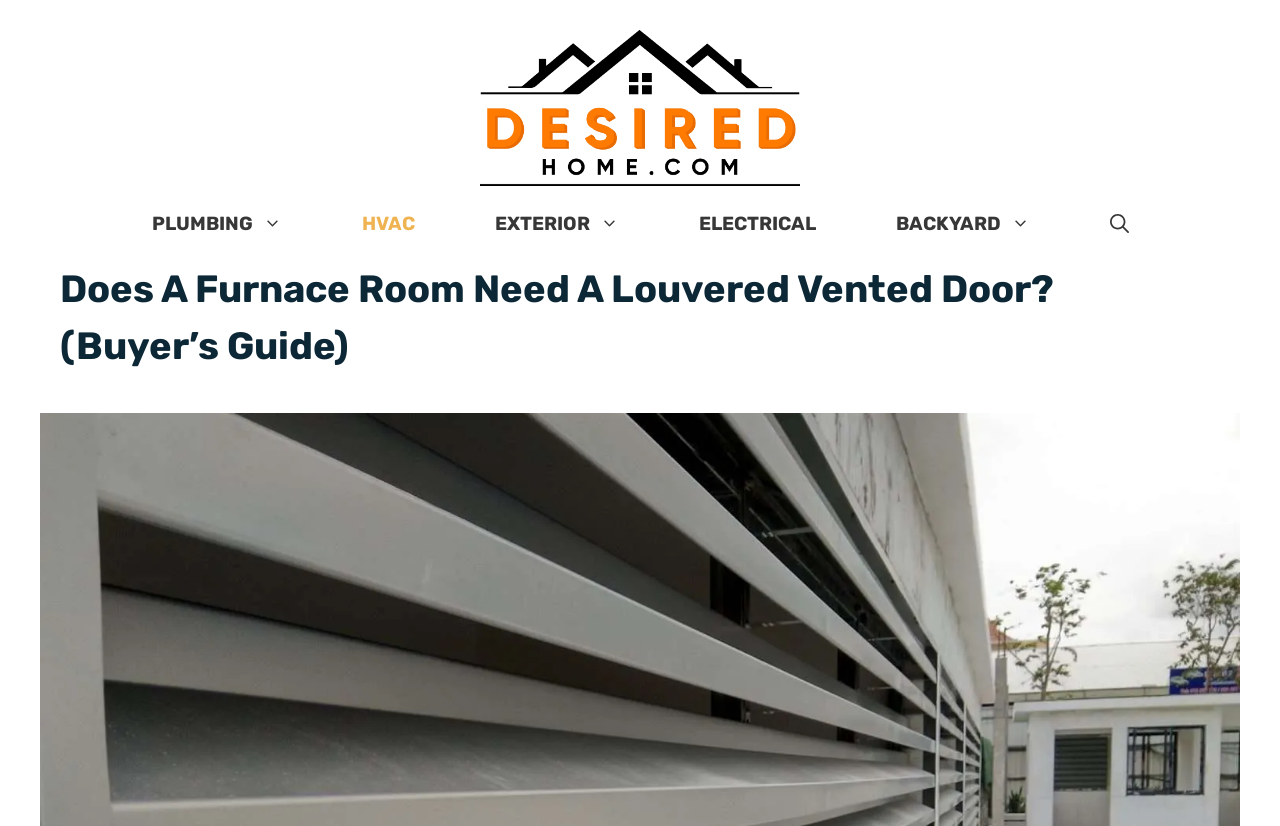Give a complete and precise description of the webpage's appearance.

The webpage is about a buyer's guide to determine if a furnace room needs a louvered or vented door, and the necessary safety measures for proper ventilation and air flow. 

At the top of the page, there is a banner with the site's name, "DesiredHome.Com – A Home Magazine", accompanied by an image of the same name. Below the banner, there is a primary navigation menu with six links: "PLUMBING", "HVAC", "EXTERIOR", "ELECTRICAL", "BACKYARD", and "Open Search Bar". 

The main content of the page is headed by a title, "Does A Furnace Room Need A Louvered Vented Door? (Buyer’s Guide)", which is centered near the top of the page.